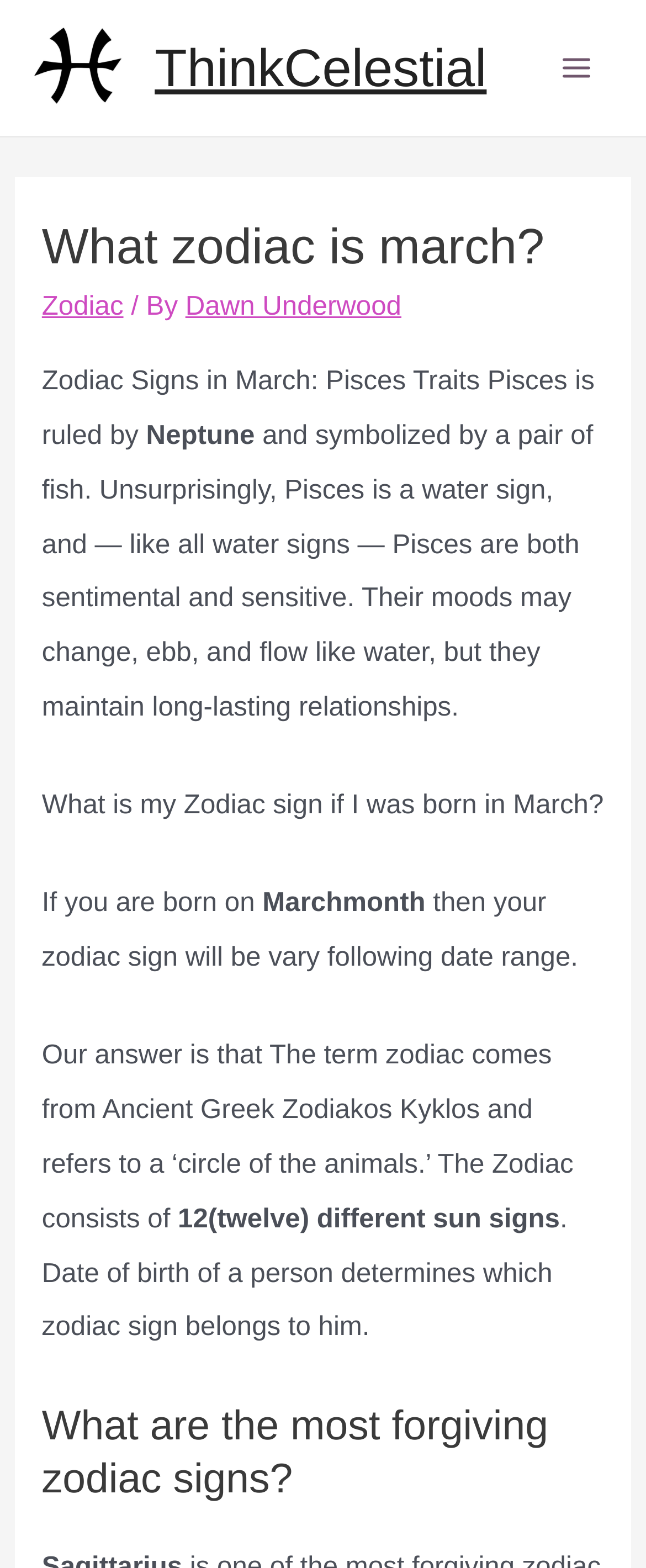Find and provide the bounding box coordinates for the UI element described here: "Main Menu". The coordinates should be given as four float numbers between 0 and 1: [left, top, right, bottom].

[0.834, 0.02, 0.949, 0.067]